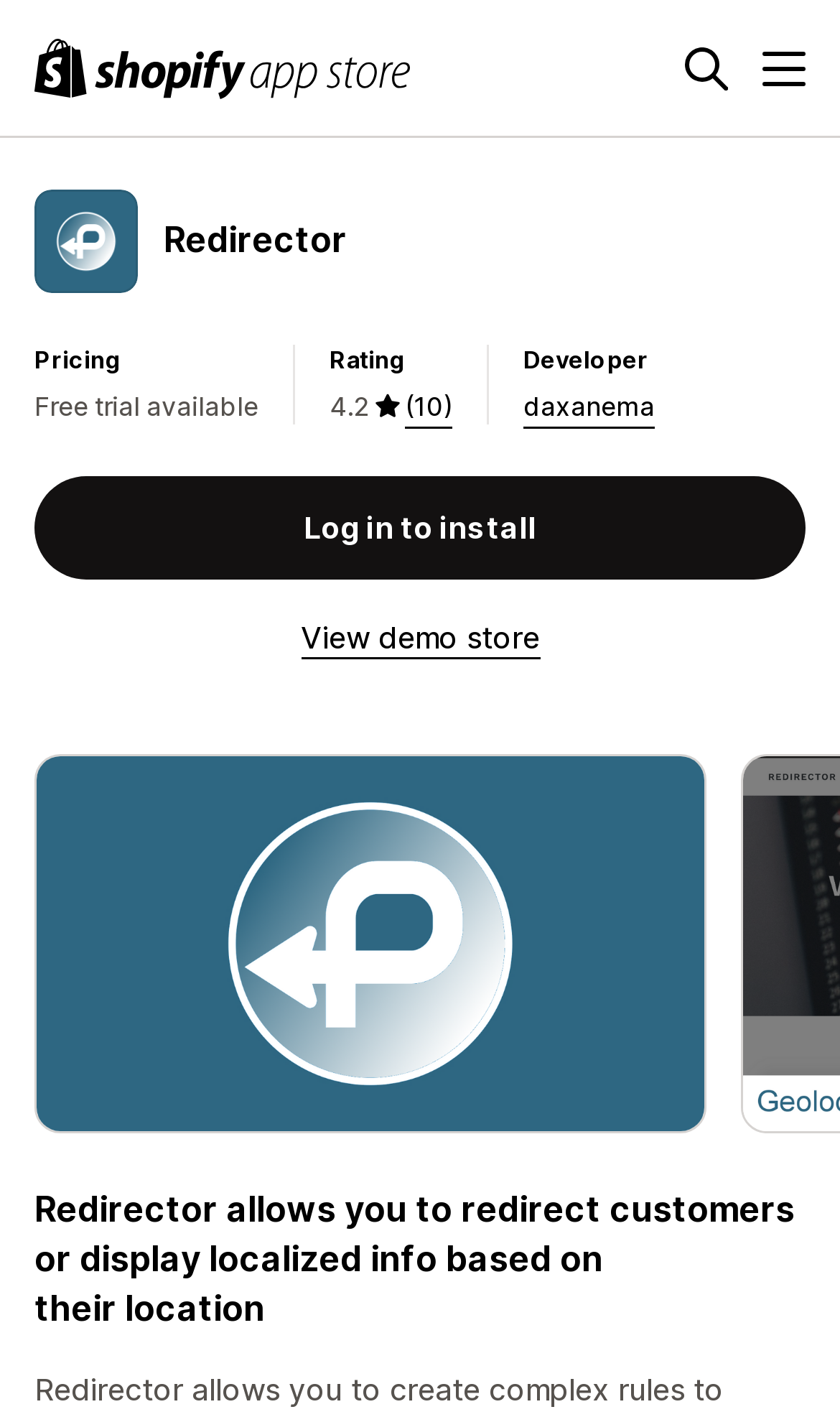Pinpoint the bounding box coordinates of the clickable element to carry out the following instruction: "Read the app description."

[0.041, 0.836, 0.959, 0.942]